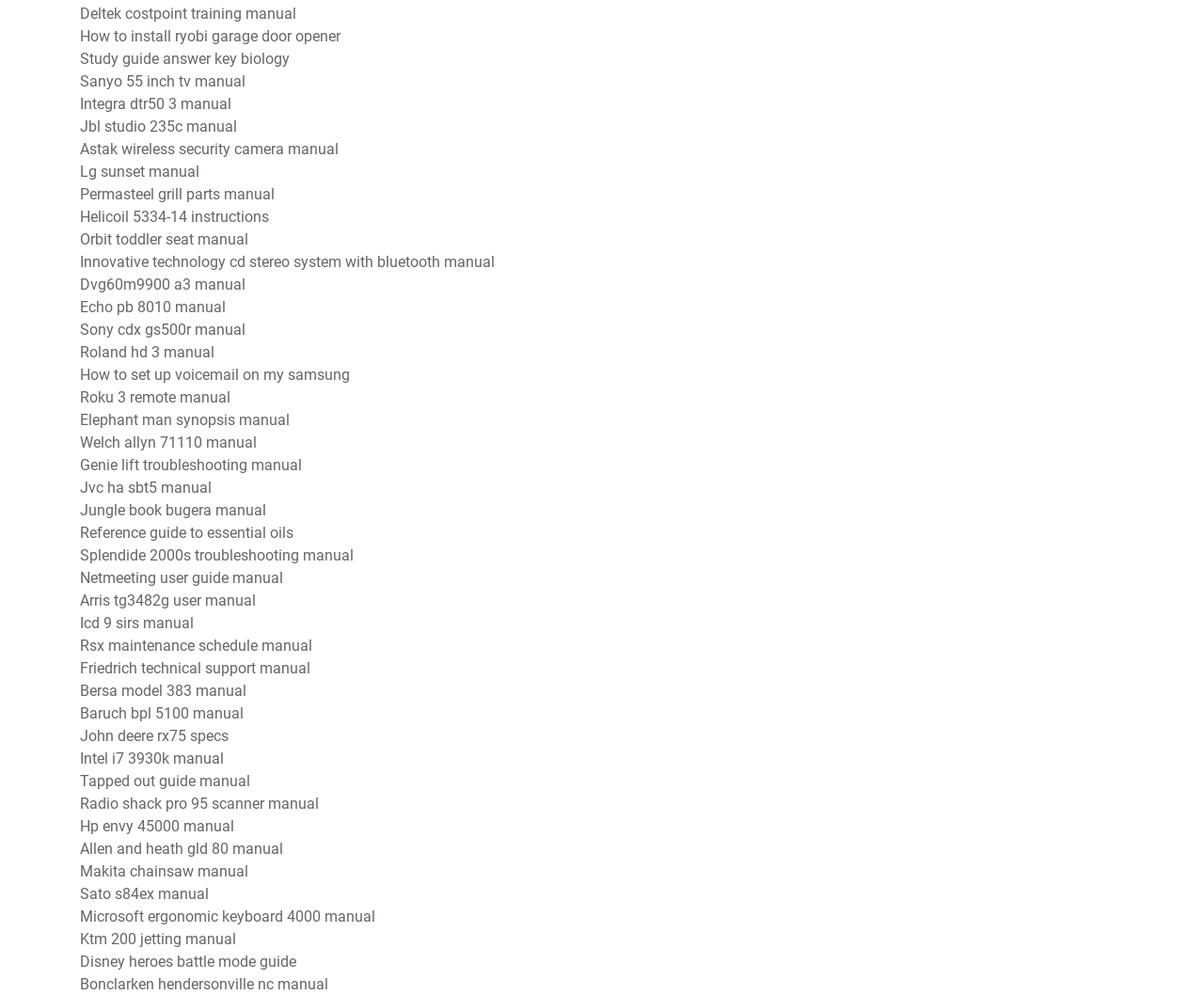Identify the bounding box coordinates for the UI element mentioned here: "Jvc ha sbt5 manual". Provide the coordinates as four float values between 0 and 1, i.e., [left, top, right, bottom].

[0.066, 0.481, 0.176, 0.499]